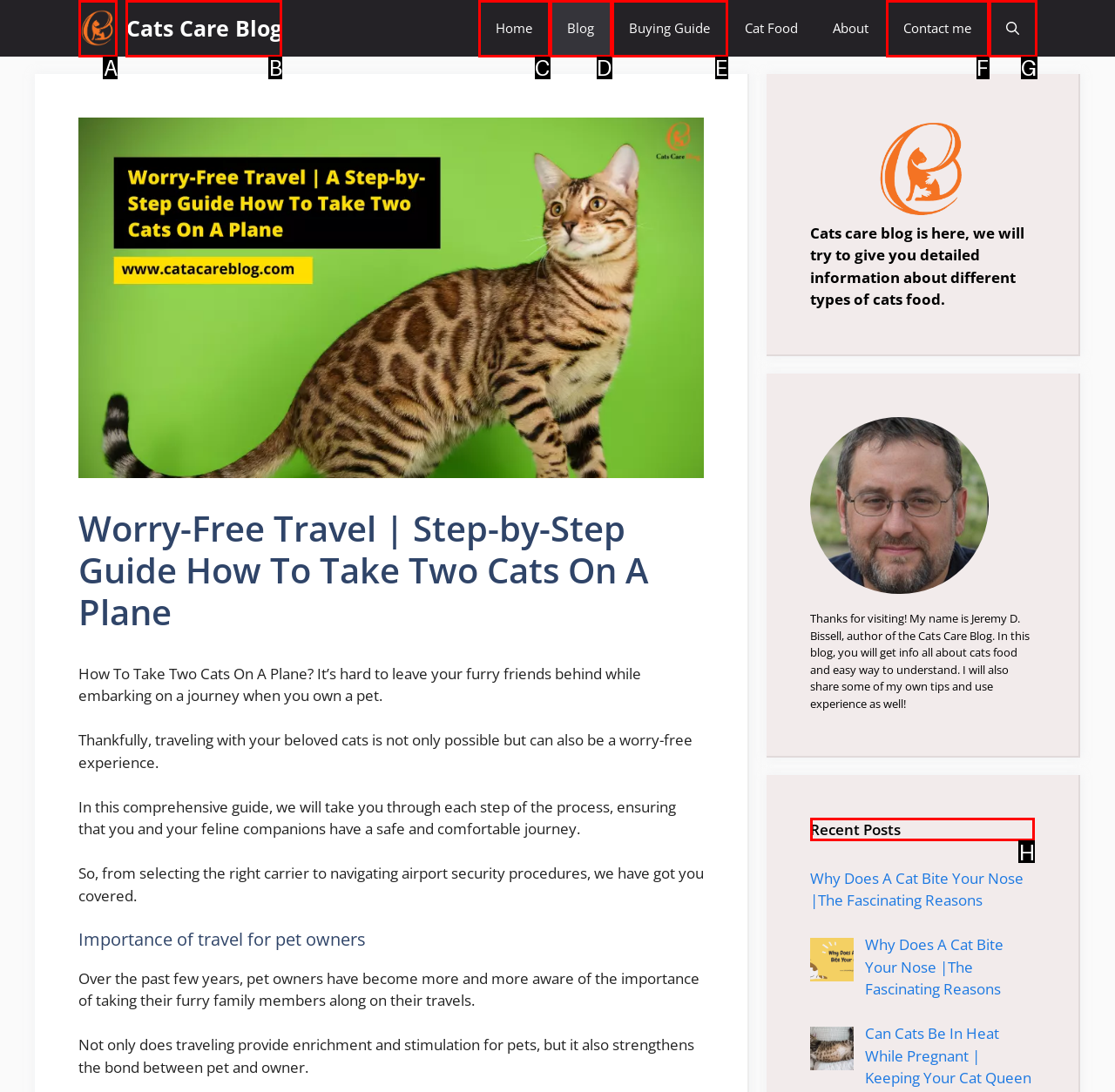Indicate which red-bounded element should be clicked to perform the task: Check the 'Recent Posts' section Answer with the letter of the correct option.

H